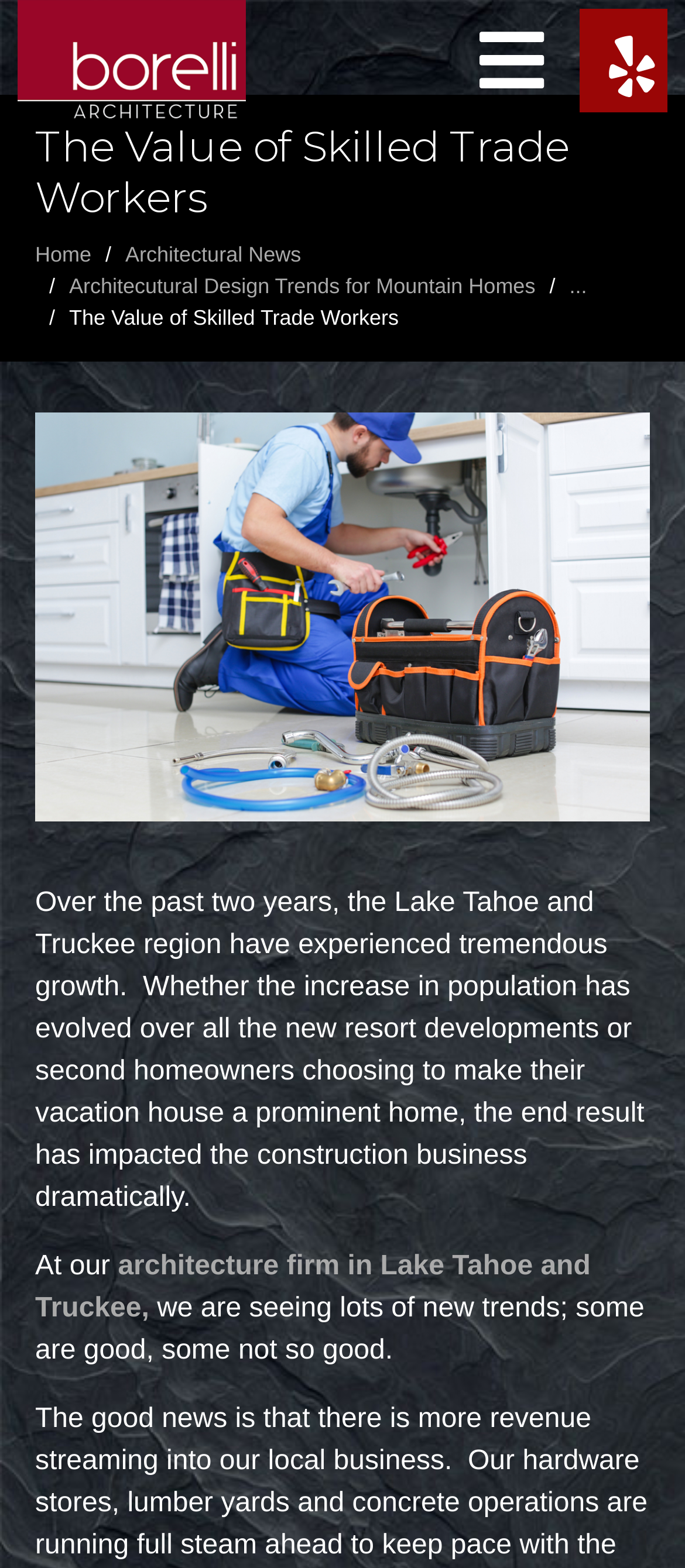Provide the bounding box coordinates of the HTML element this sentence describes: "Architectural News".

[0.183, 0.154, 0.439, 0.17]